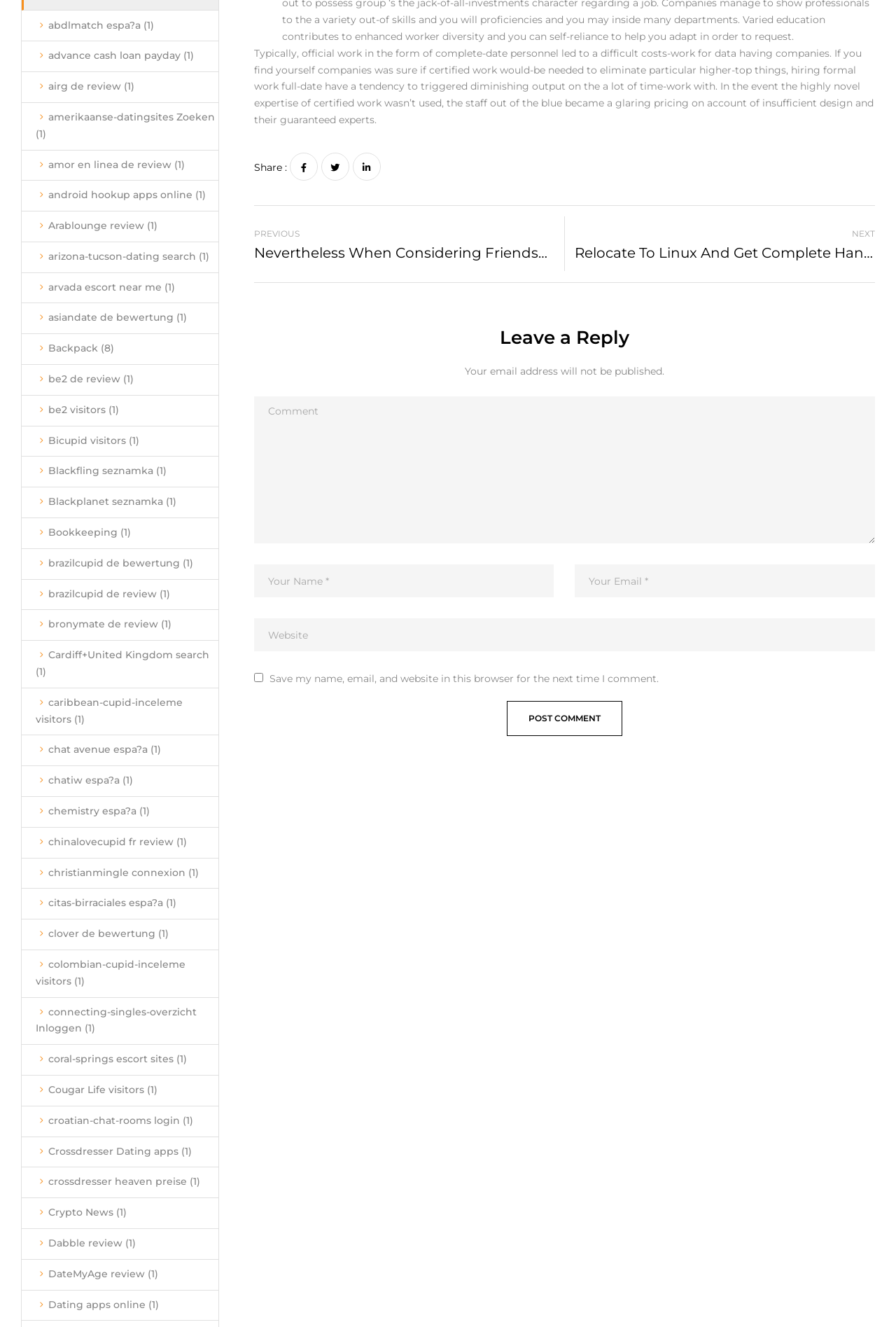Extract the bounding box coordinates for the described element: "DateMyAge review". The coordinates should be represented as four float numbers between 0 and 1: [left, top, right, bottom].

[0.054, 0.955, 0.162, 0.965]